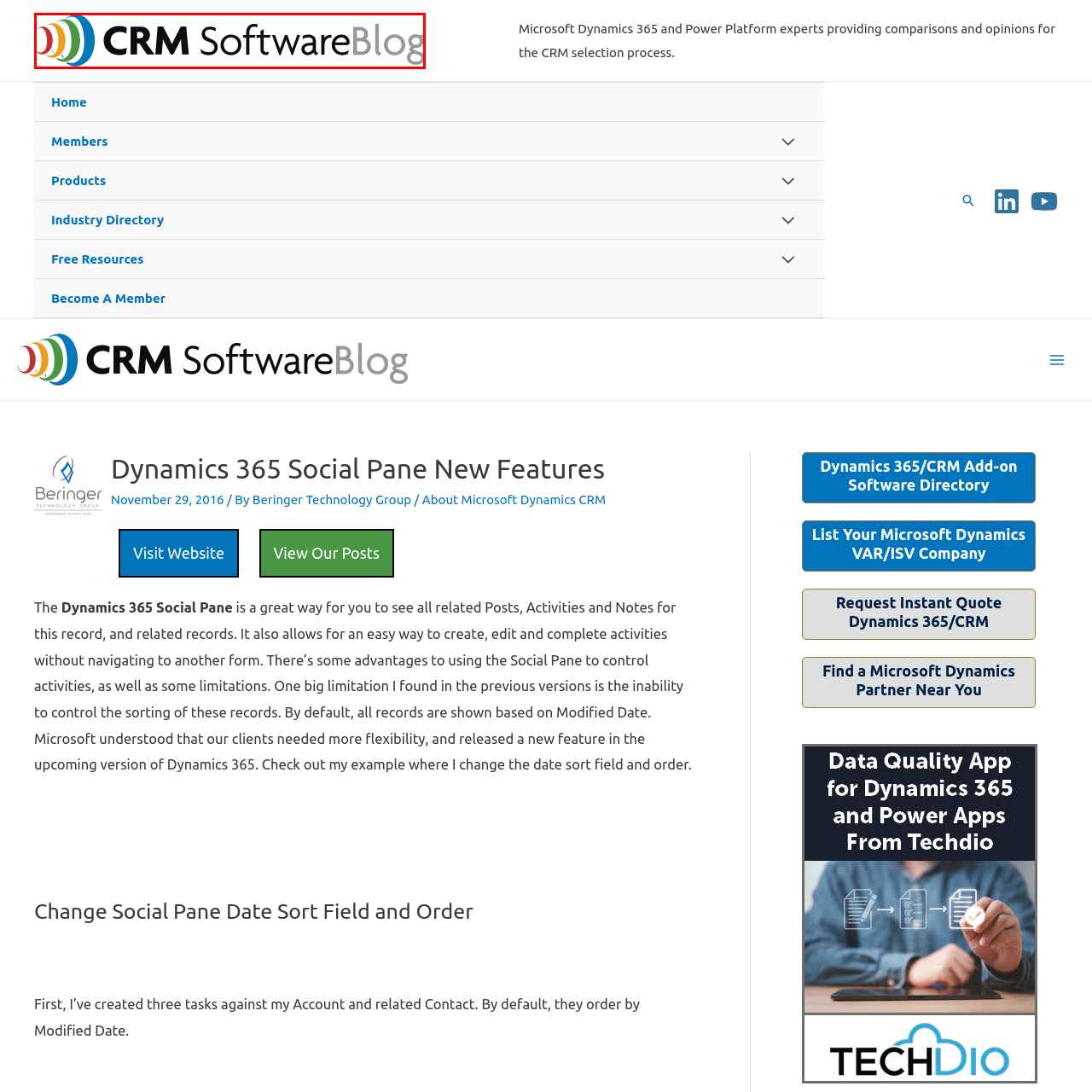What is the focus of the CRM Software Blog? Look at the image outlined by the red bounding box and provide a succinct answer in one word or a brief phrase.

CRM software and solutions